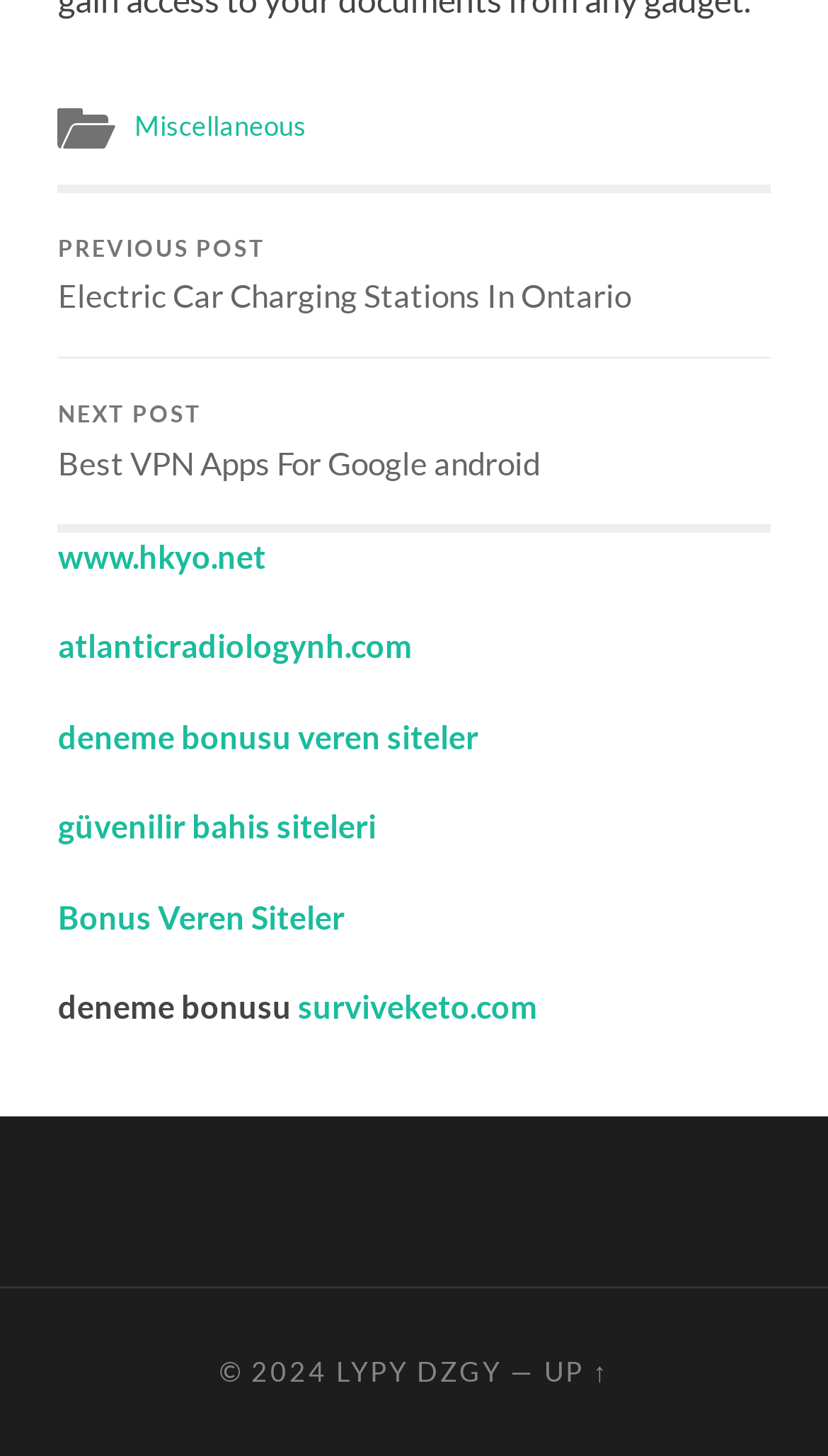Using the description: "deneme bonusu veren siteler", identify the bounding box of the corresponding UI element in the screenshot.

[0.07, 0.493, 0.578, 0.519]